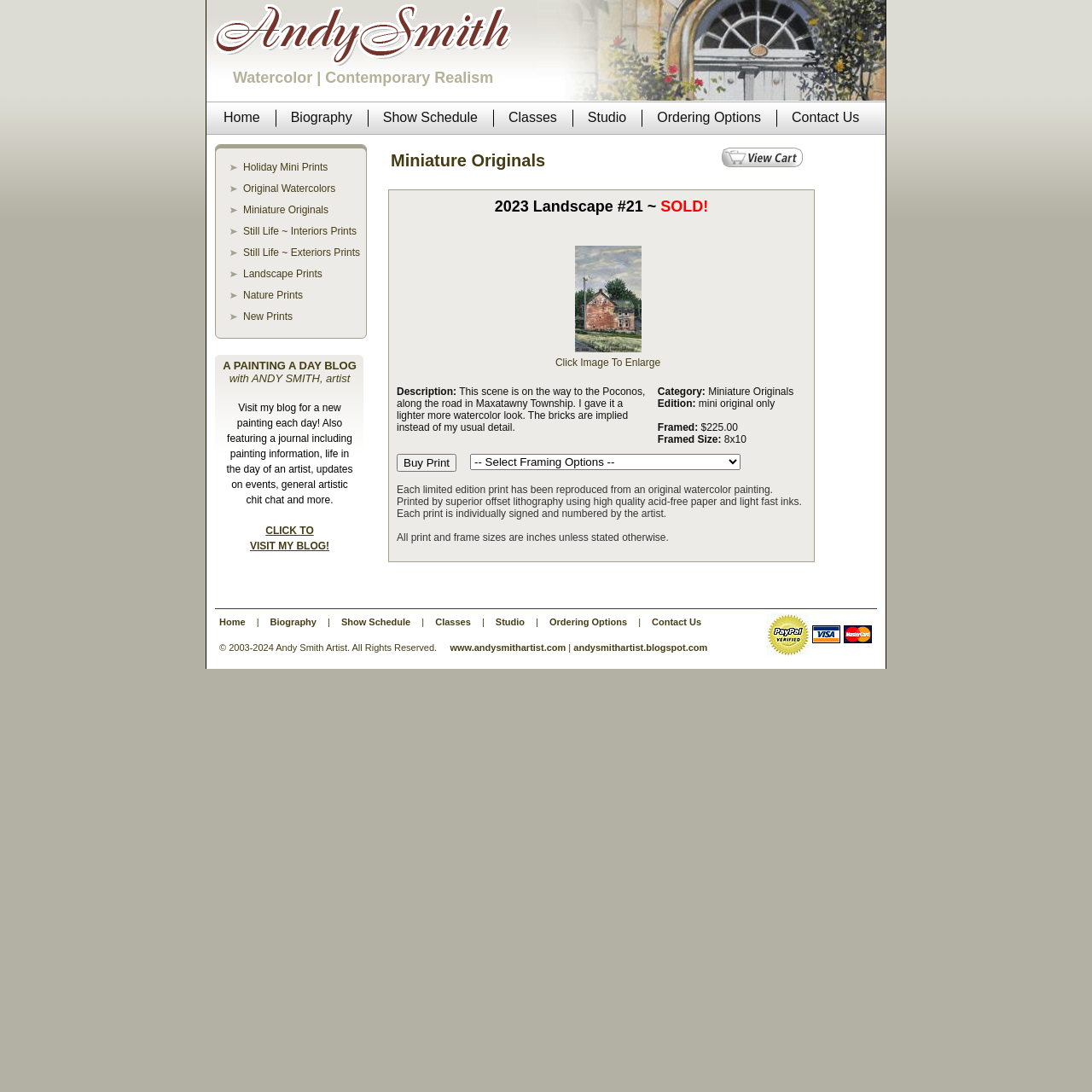Identify the bounding box for the described UI element: "Holiday Mini Prints".

[0.223, 0.148, 0.3, 0.159]